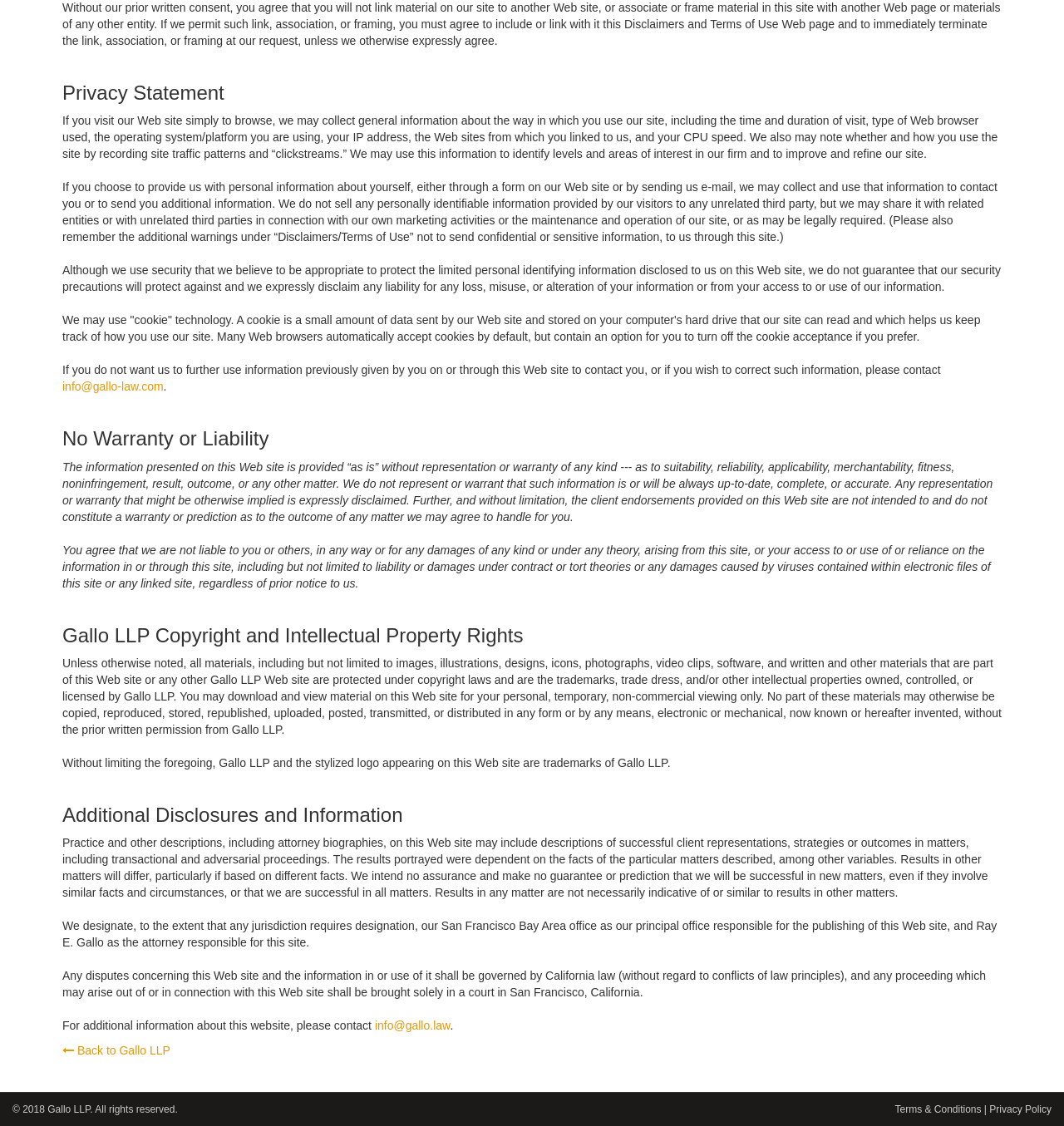Bounding box coordinates are specified in the format (top-left x, top-left y, bottom-right x, bottom-right y). All values are floating point numbers bounded between 0 and 1. Please provide the bounding box coordinate of the region this sentence describes: Back to Gallo LLP

[0.059, 0.927, 0.16, 0.939]